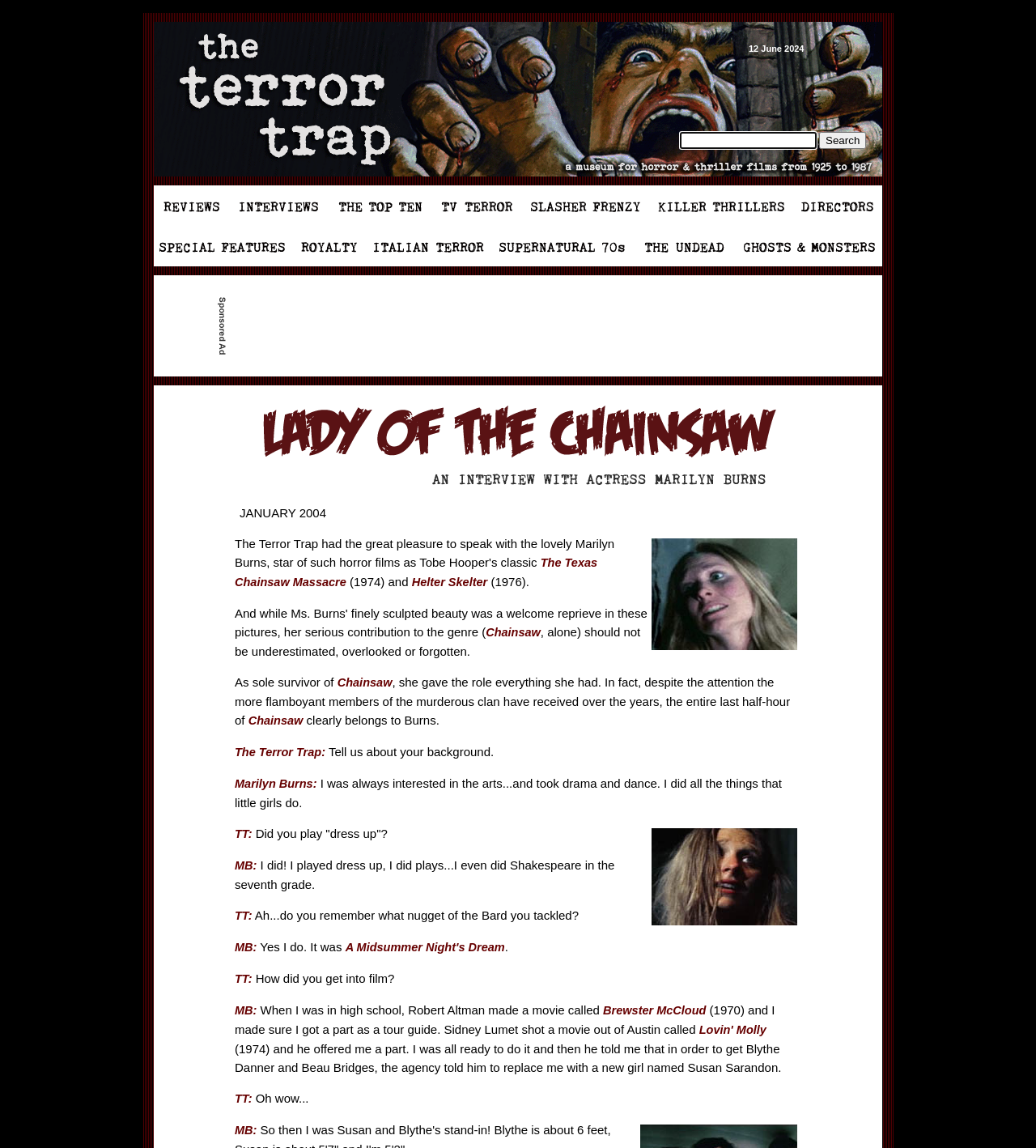Please reply to the following question using a single word or phrase: 
What is the main topic of the webpage?

Horror films